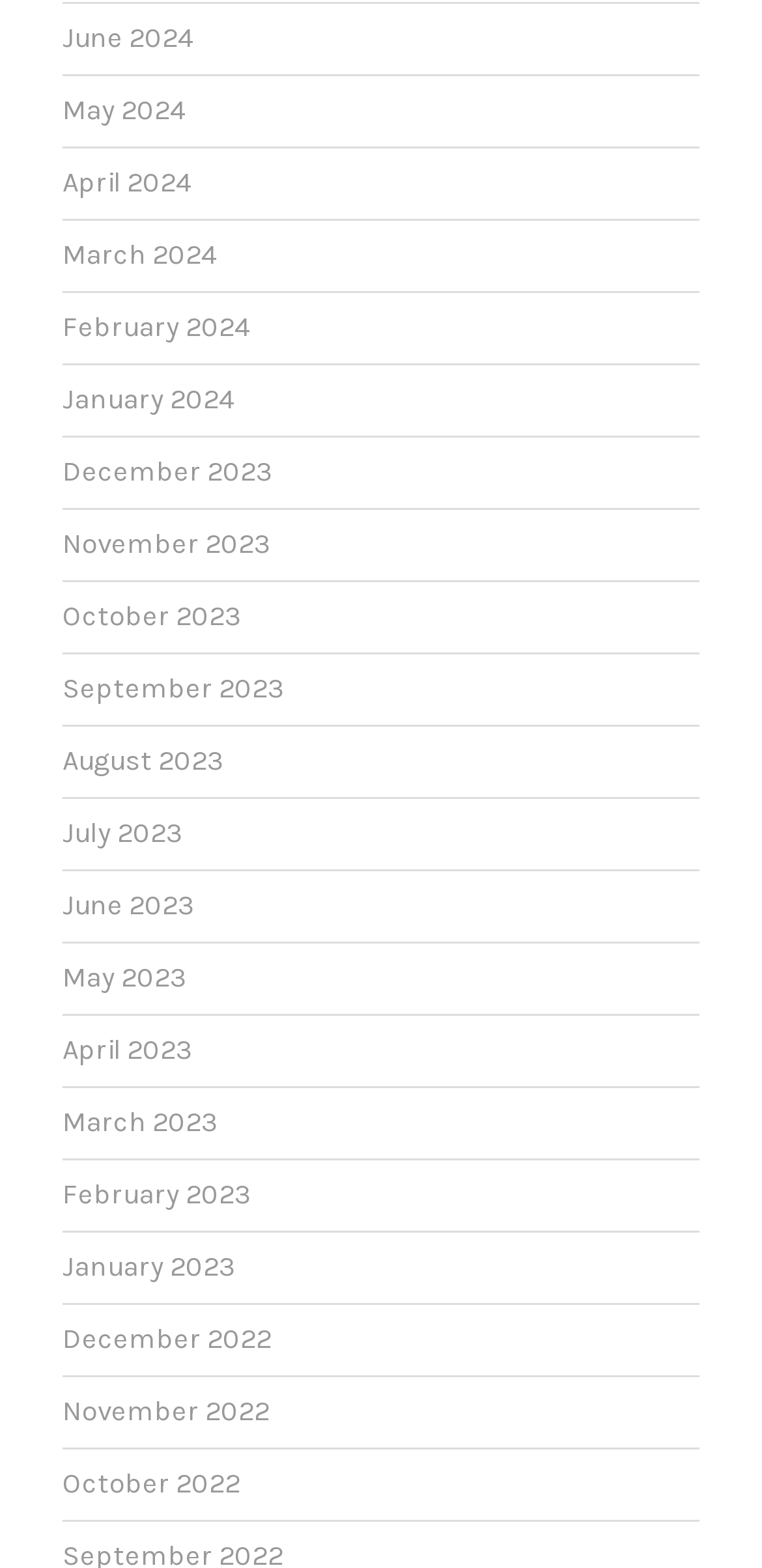Please specify the coordinates of the bounding box for the element that should be clicked to carry out this instruction: "view June 2024". The coordinates must be four float numbers between 0 and 1, formatted as [left, top, right, bottom].

[0.082, 0.014, 0.254, 0.038]